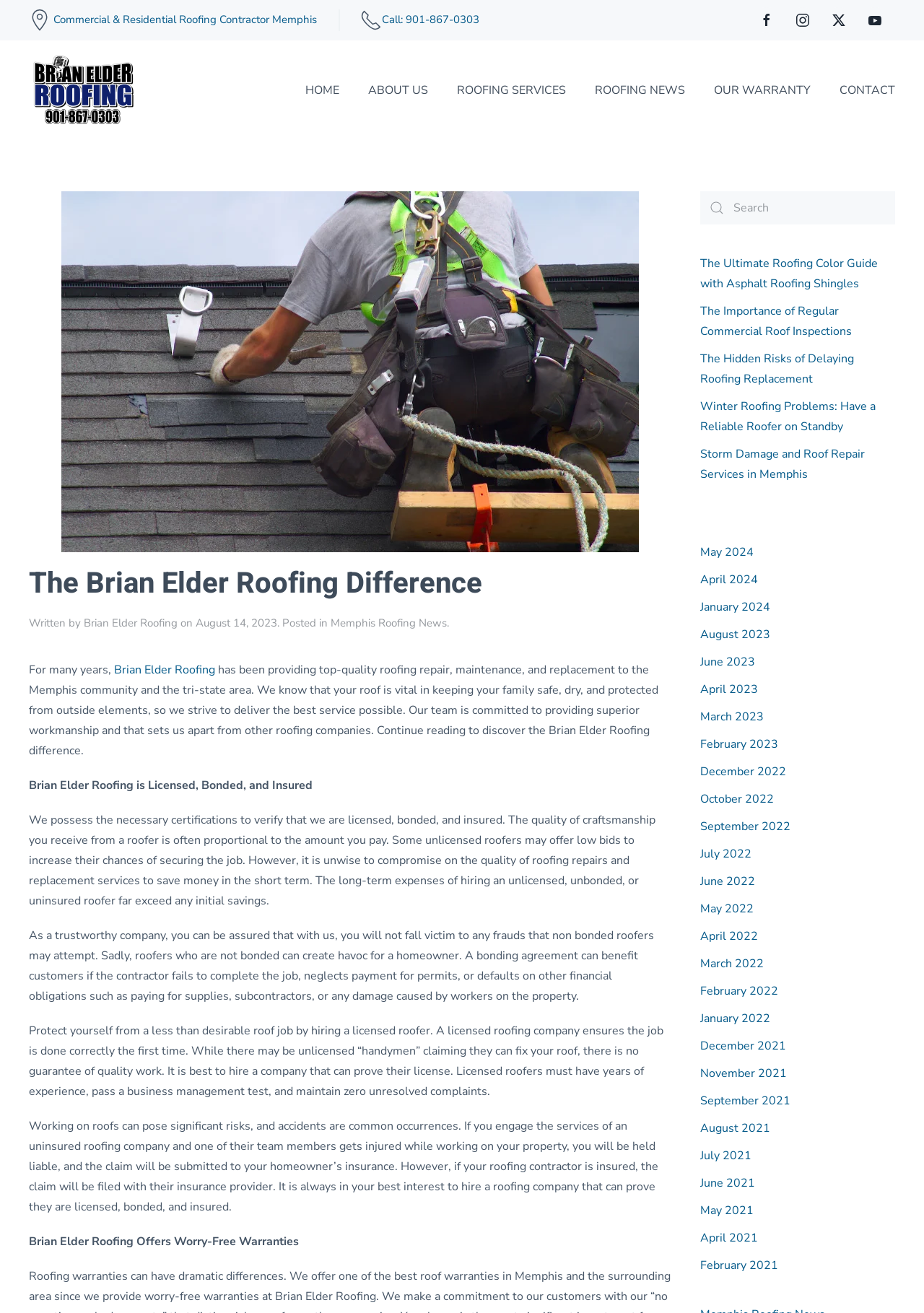Please mark the bounding box coordinates of the area that should be clicked to carry out the instruction: "Visit the Jigathons page".

None